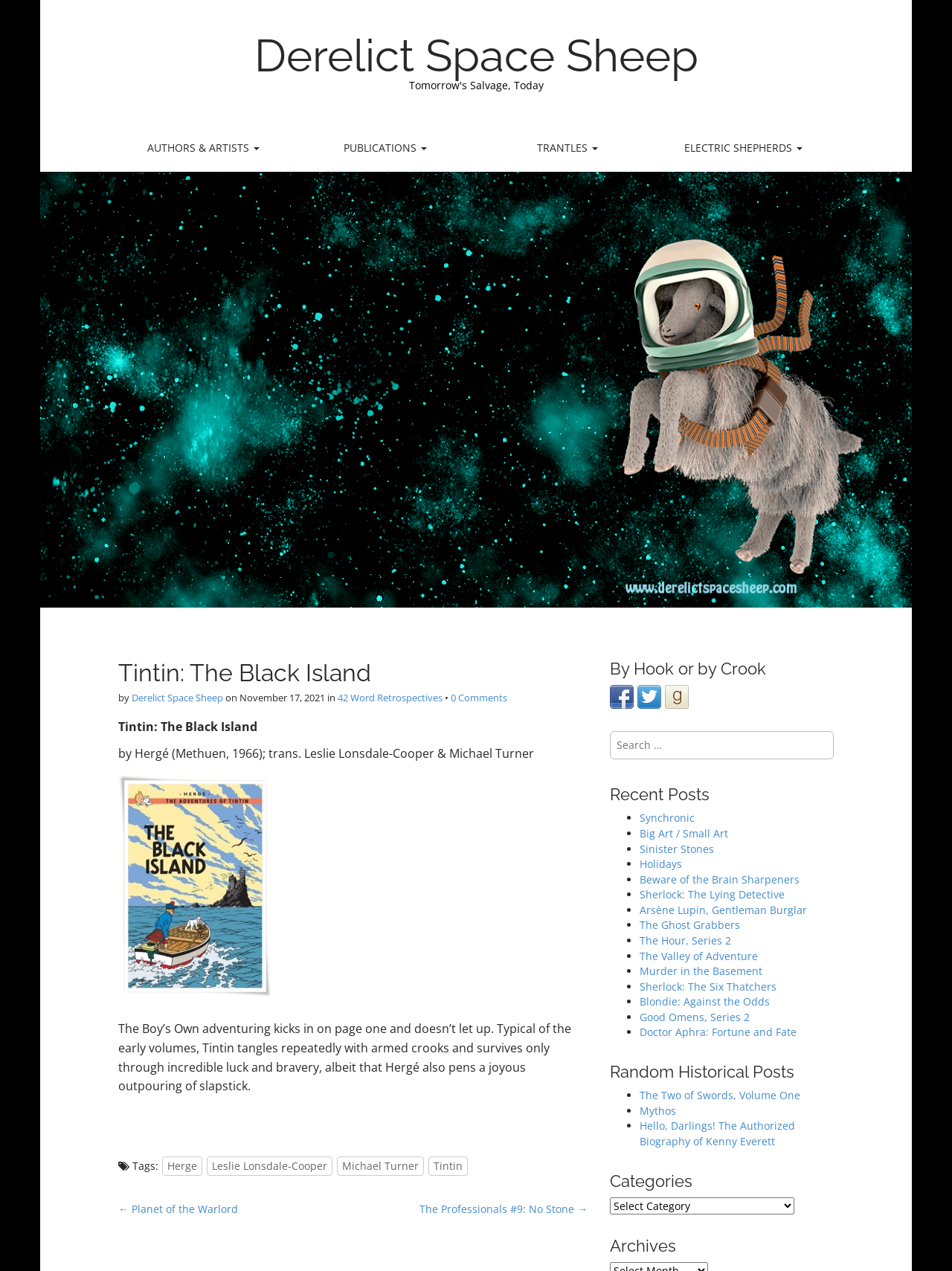Highlight the bounding box coordinates of the region I should click on to meet the following instruction: "Click on the 'Facebook' link".

[0.641, 0.542, 0.666, 0.553]